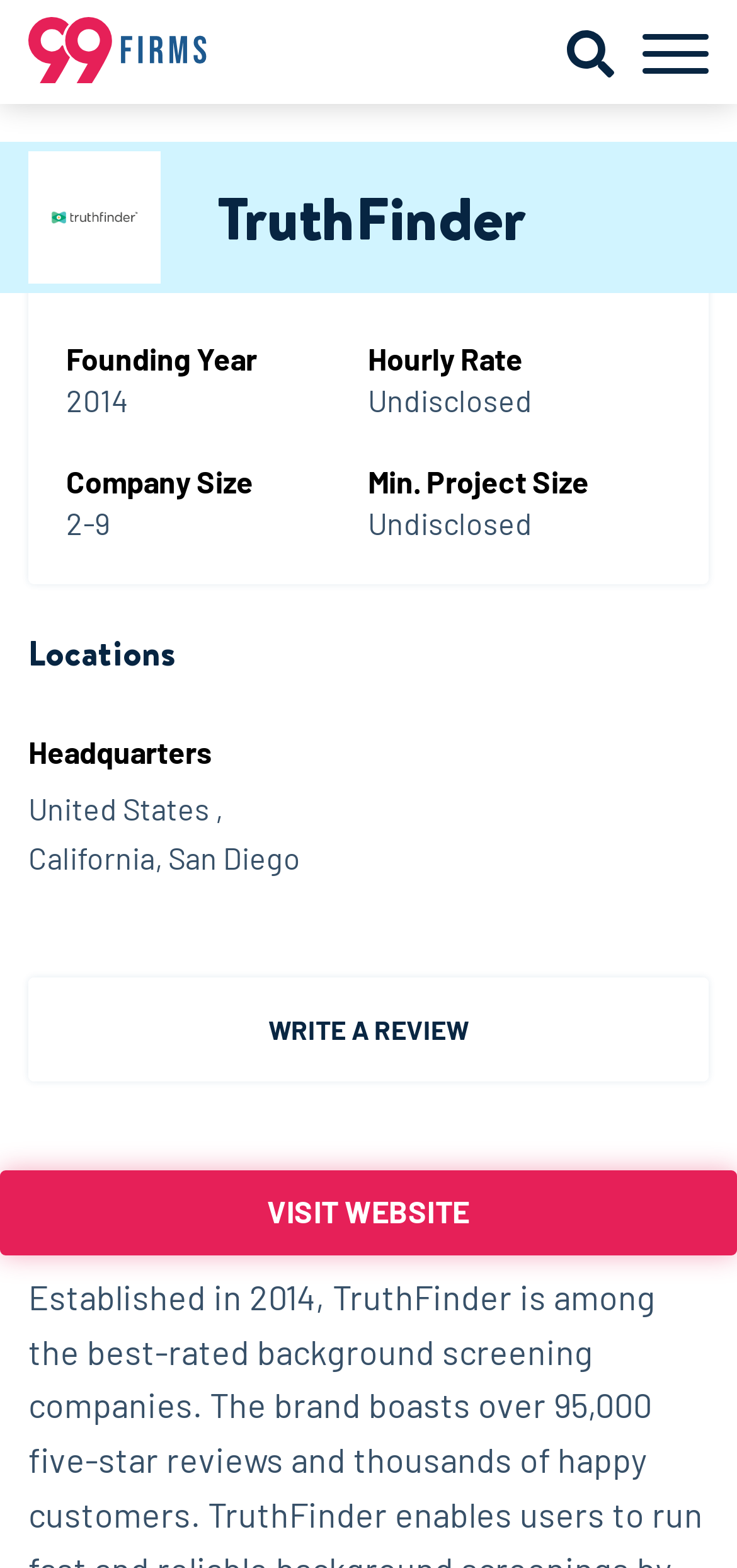Use a single word or phrase to answer the question: What is the minimum project size?

Undisclosed